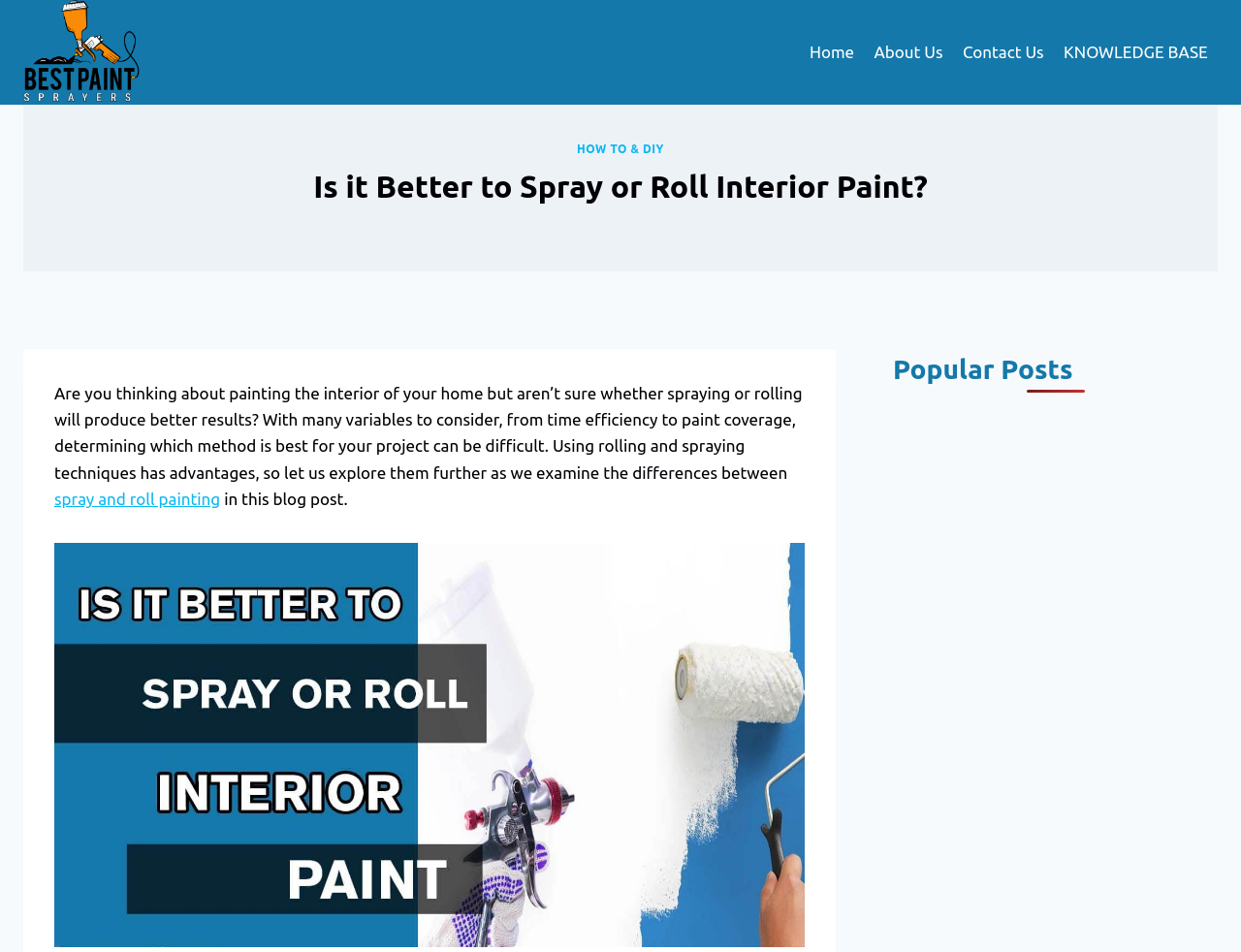How many navigation links are in the primary navigation section? Please answer the question using a single word or phrase based on the image.

4